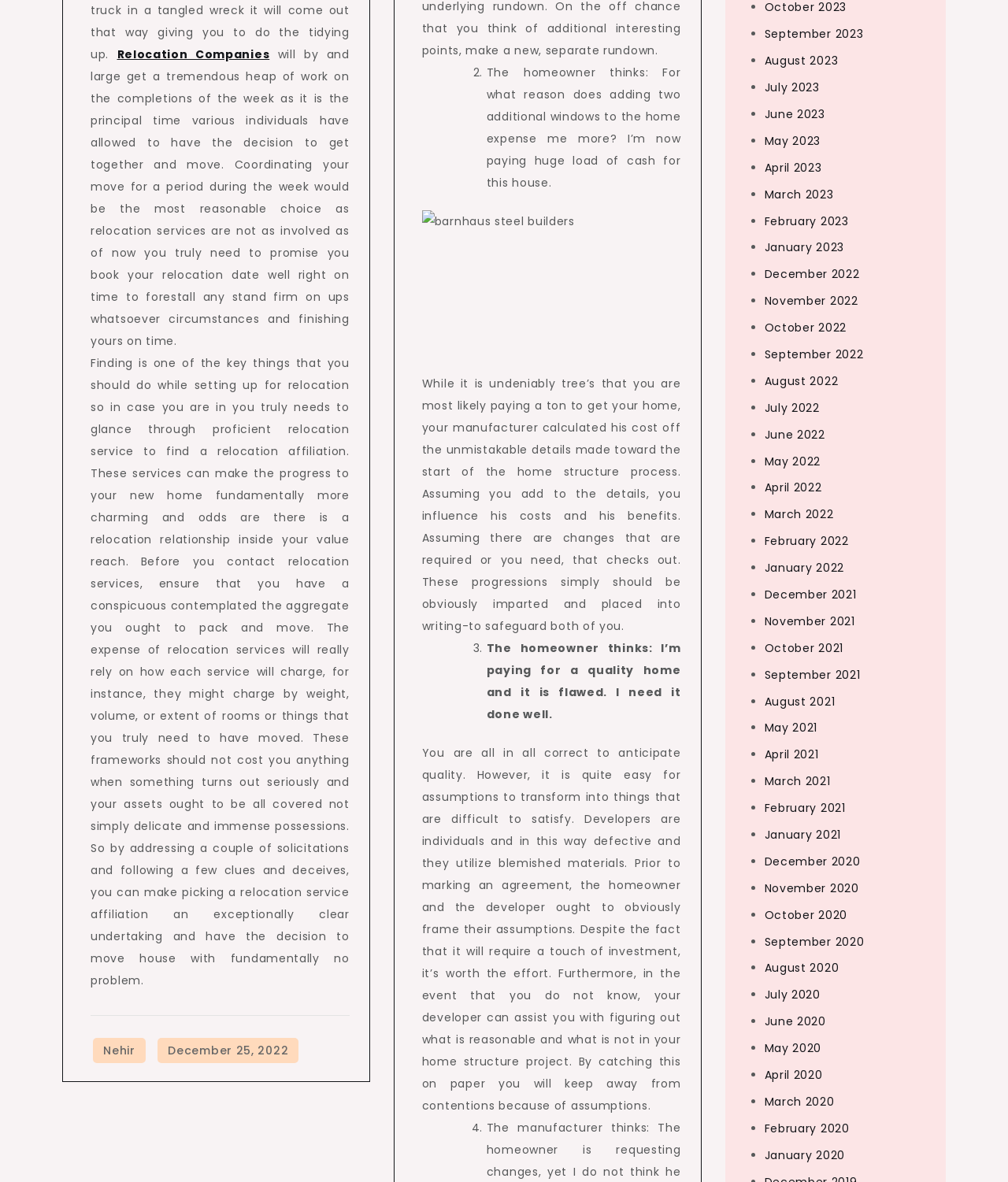Identify the bounding box coordinates of the element that should be clicked to fulfill this task: "Click on 'December 25, 2022'". The coordinates should be provided as four float numbers between 0 and 1, i.e., [left, top, right, bottom].

[0.156, 0.878, 0.296, 0.899]